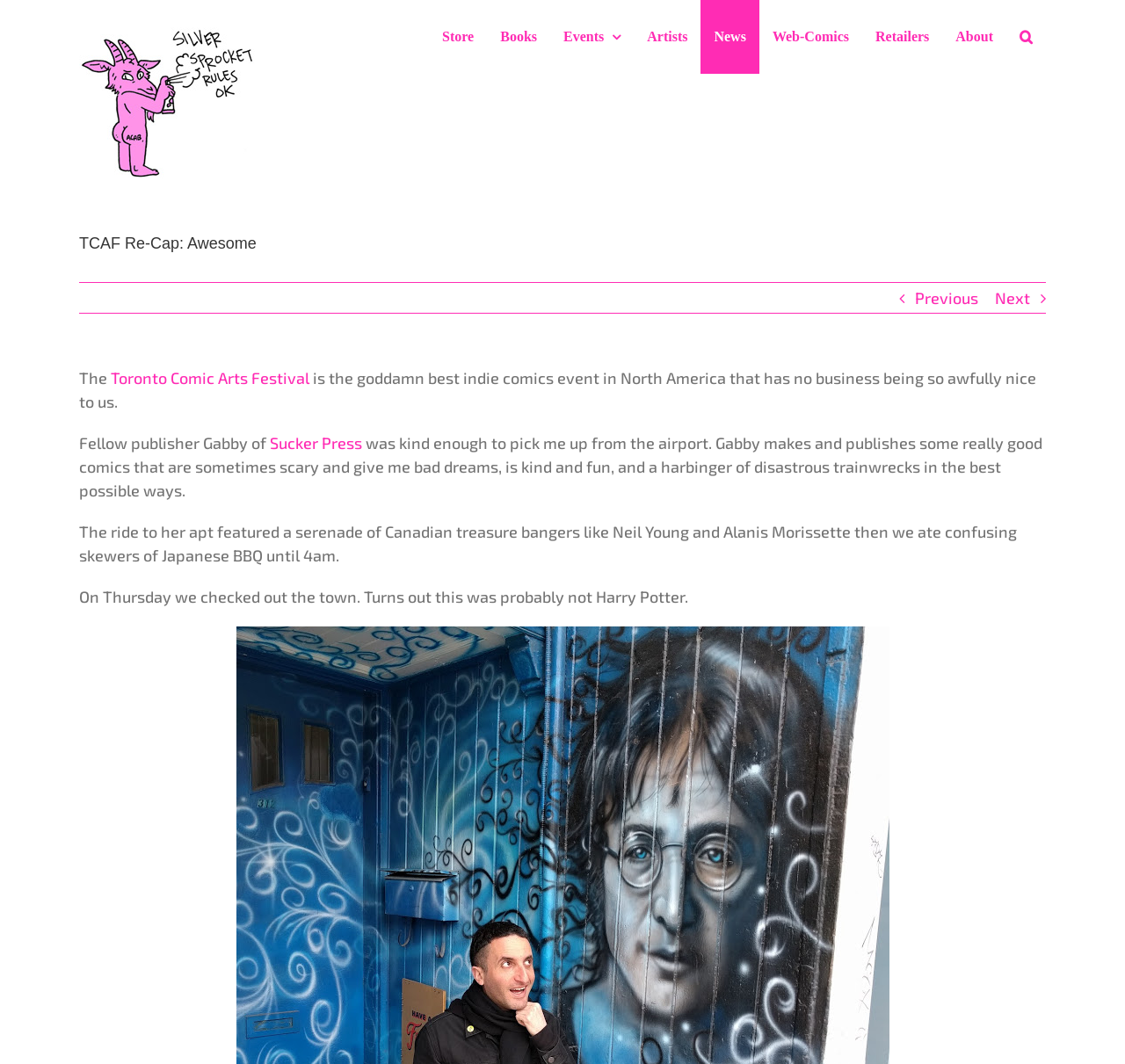Please identify the bounding box coordinates for the region that you need to click to follow this instruction: "Go to the Store page".

[0.381, 0.0, 0.433, 0.069]